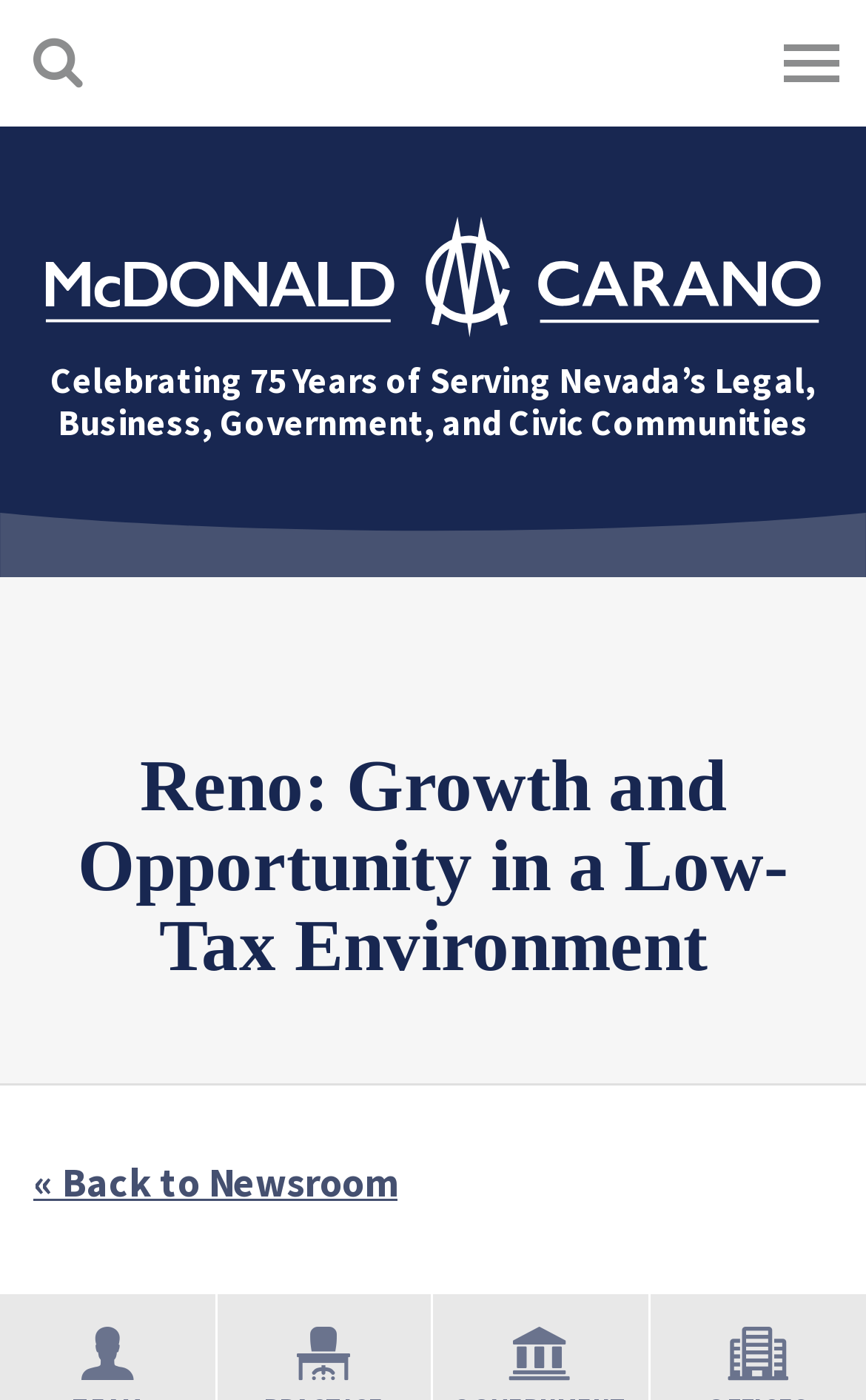Please use the details from the image to answer the following question comprehensively:
What type of environment is mentioned?

The main heading 'Reno: Growth and Opportunity in a Low-Tax Environment' mentions a low-tax environment, which is the type of environment referred to on the webpage.